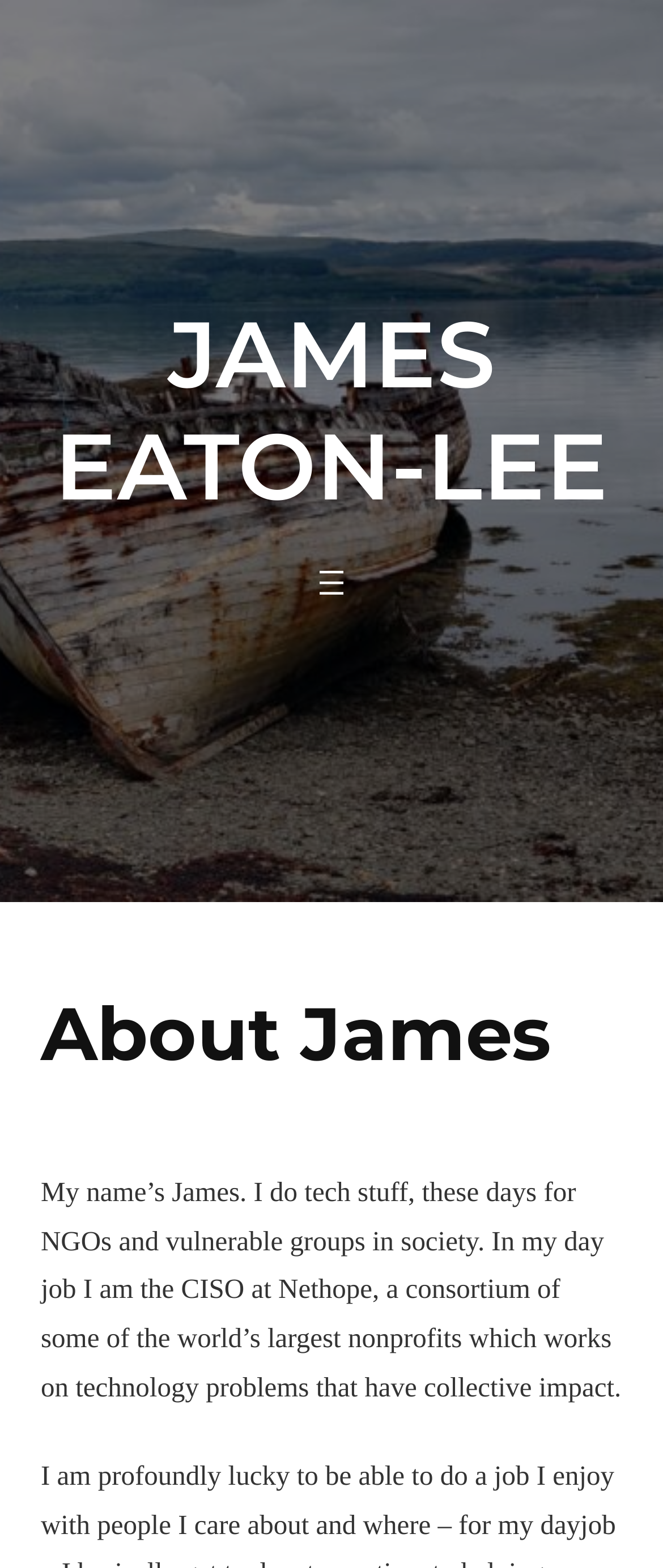Please provide a short answer using a single word or phrase for the question:
What type of groups does James work with?

NGOs and vulnerable groups